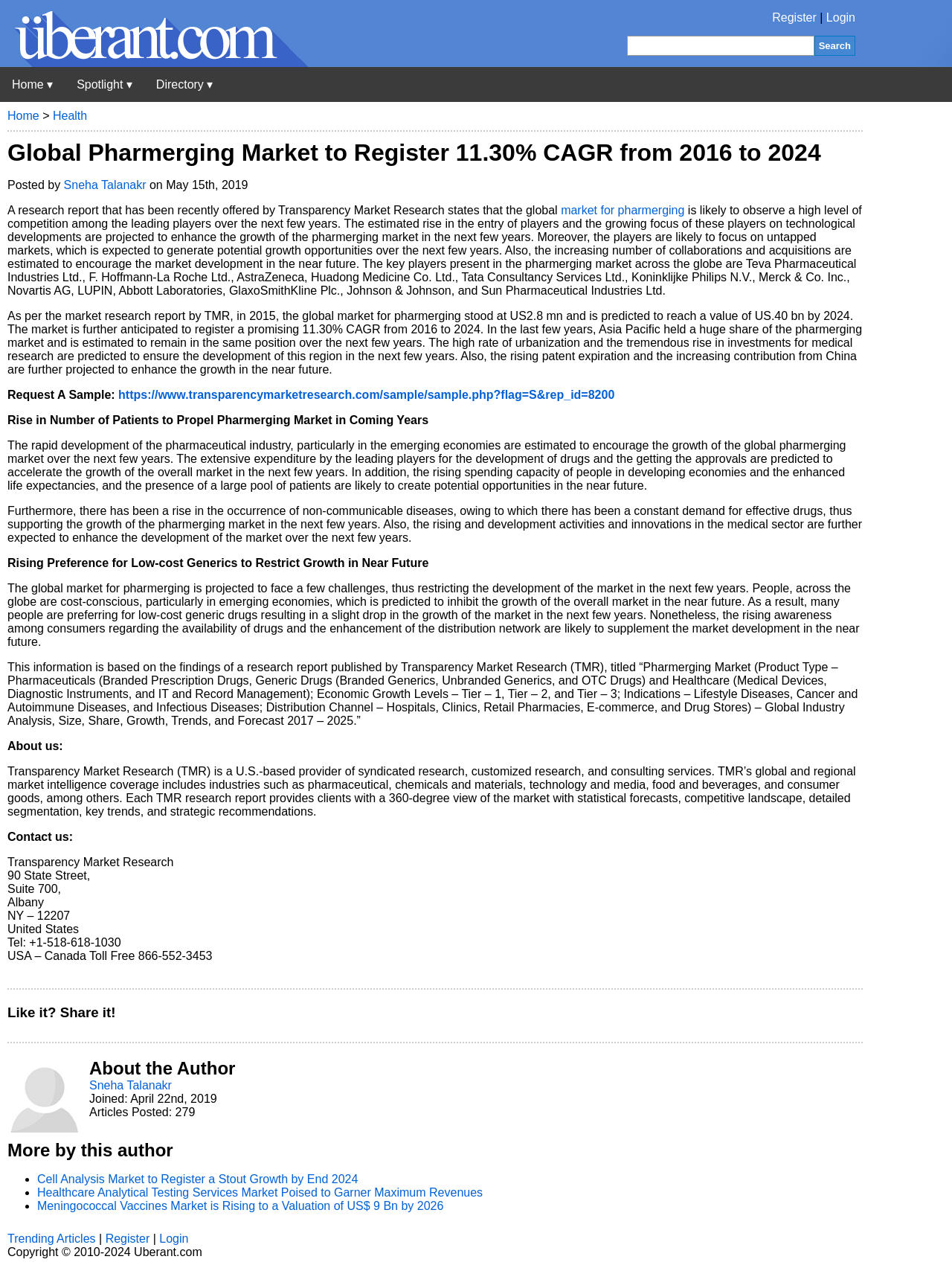Please respond to the question using a single word or phrase:
What is the name of the author of the article?

Sneha Talanakr